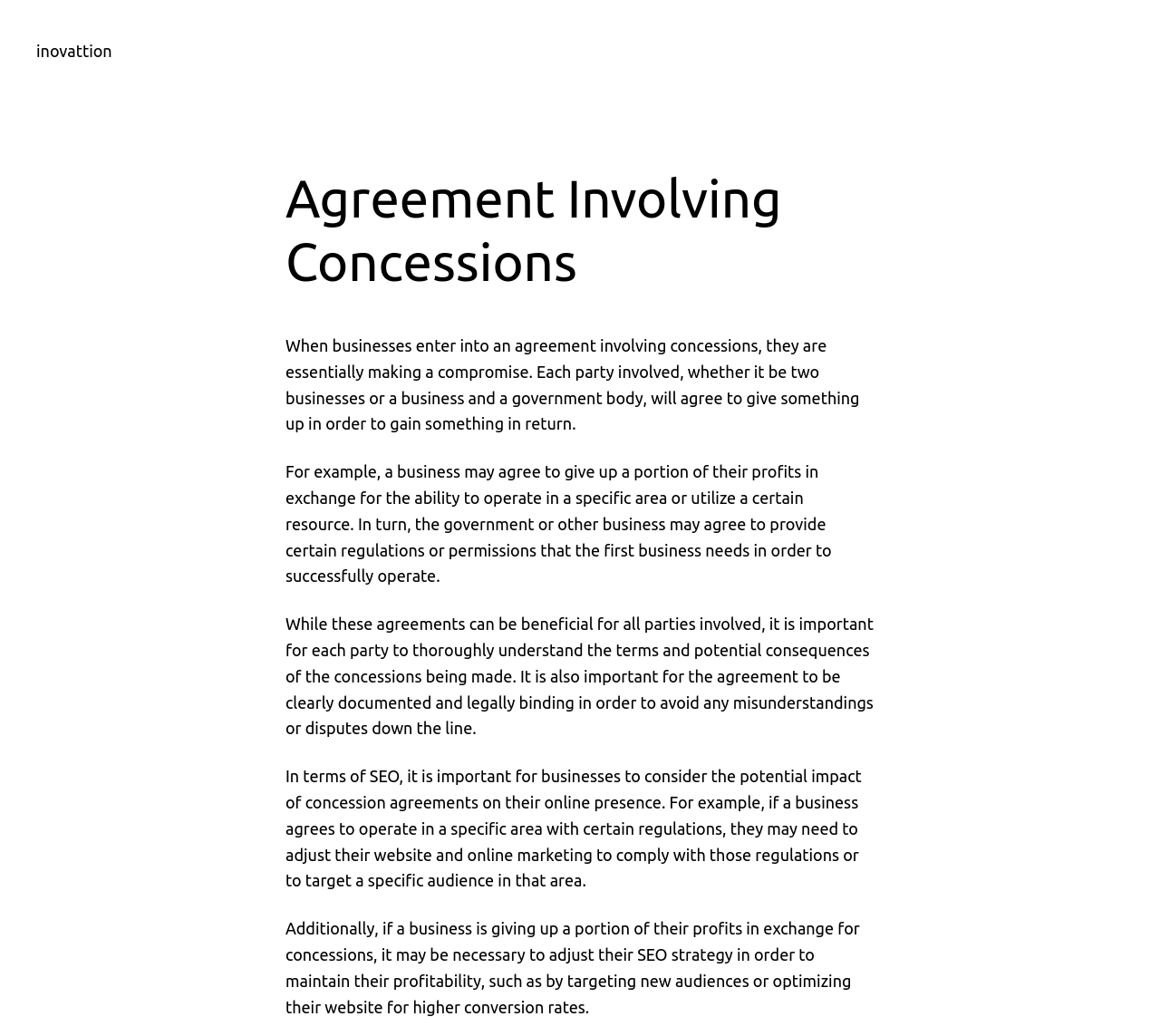What is the purpose of concessions in business agreements?
Please look at the screenshot and answer in one word or a short phrase.

To gain something in return